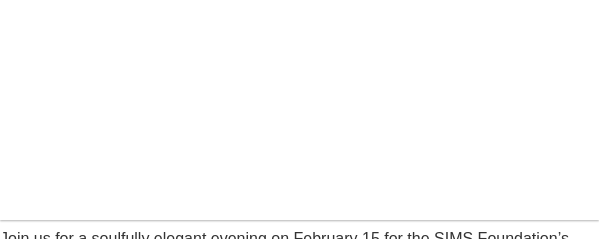Give a detailed account of everything present in the image.

Join us for a soulfully elegant evening on February 15 for the SIMS Foundation’s annual benefit concert, "Heart of the City: A Celebration of Soul." This event will feature an impressive lineup of artists, including 70s soul legend Bobby Patterson, Queen Bee, gospel-tinged artist Tameca Jones, and Nakia from The Voice. Attendees can expect a night filled with hip-shaking soul music, exquisite cocktails, and exciting surprises, all while supporting a good cause. The concert aims to benefit the SIMS Foundation, which provides crucial mental health and addiction recovery services to musicians. Don't miss this glittering occasion where music and philanthropy harmoniously intersect.